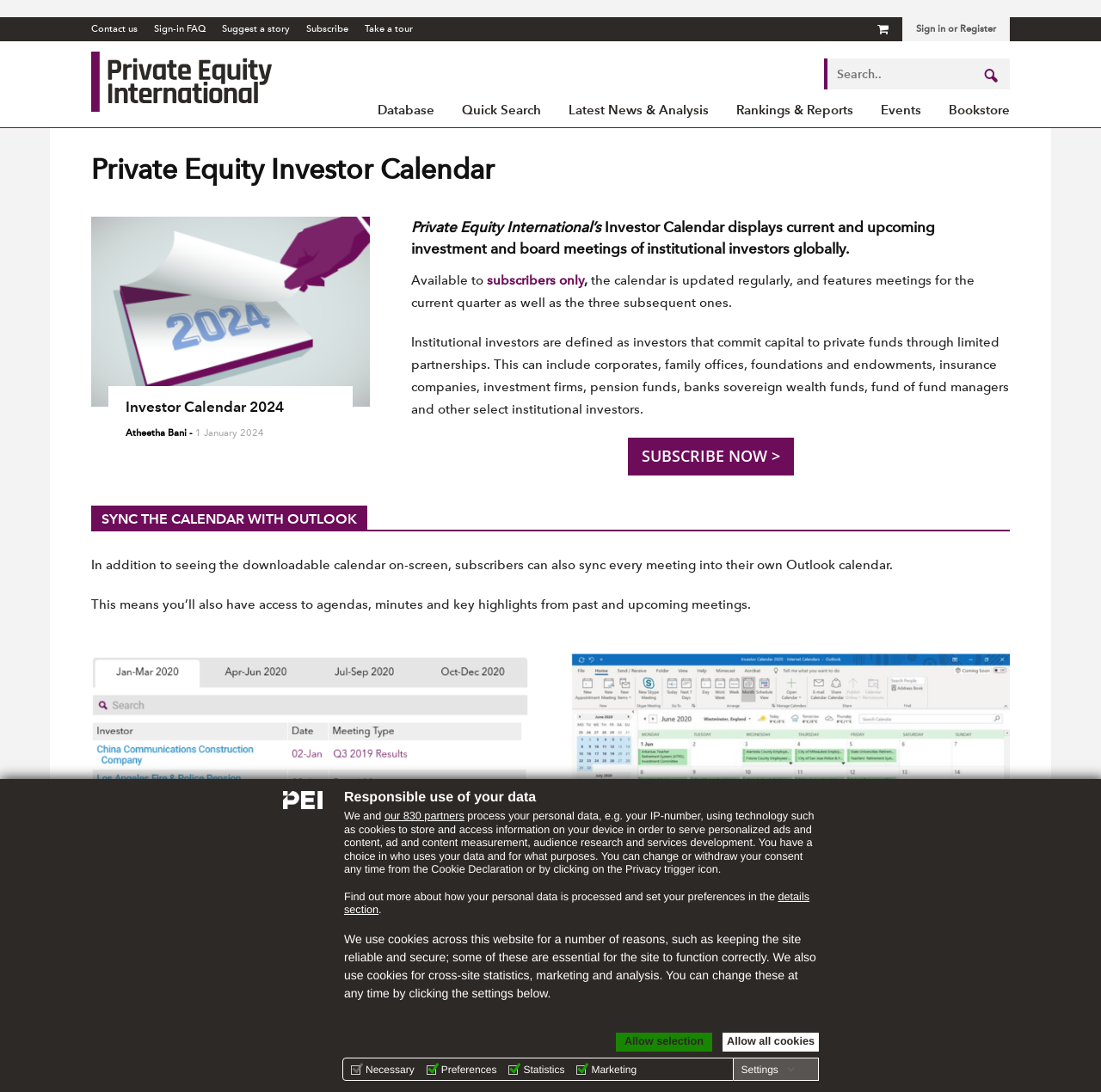Please answer the following question using a single word or phrase: How many links are there in the top navigation bar?

7